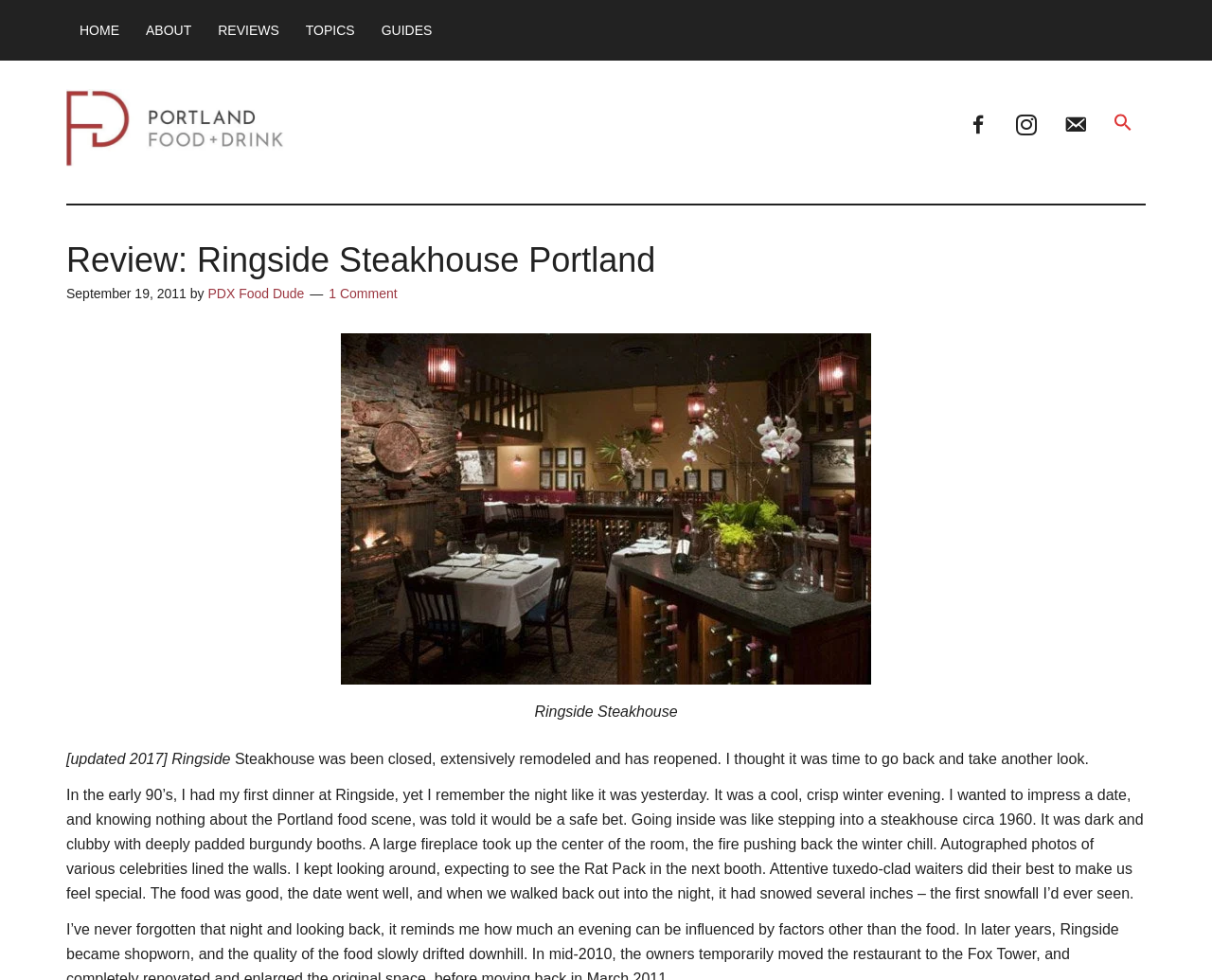Identify the bounding box for the UI element described as: "parent_node: Portland Food and Drink". Ensure the coordinates are four float numbers between 0 and 1, formatted as [left, top, right, bottom].

[0.055, 0.157, 0.328, 0.174]